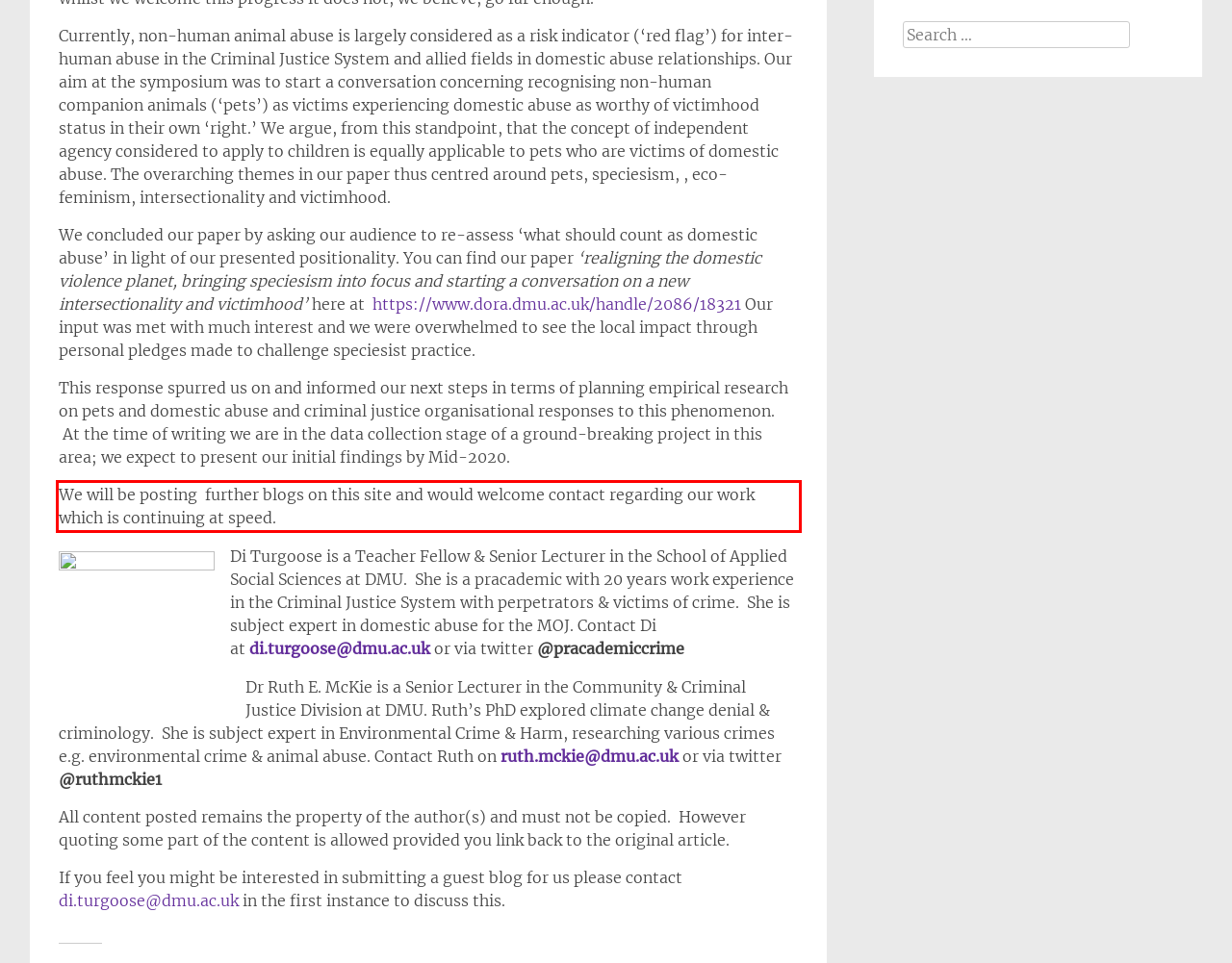Given a screenshot of a webpage with a red bounding box, extract the text content from the UI element inside the red bounding box.

We will be posting further blogs on this site and would welcome contact regarding our work which is continuing at speed.